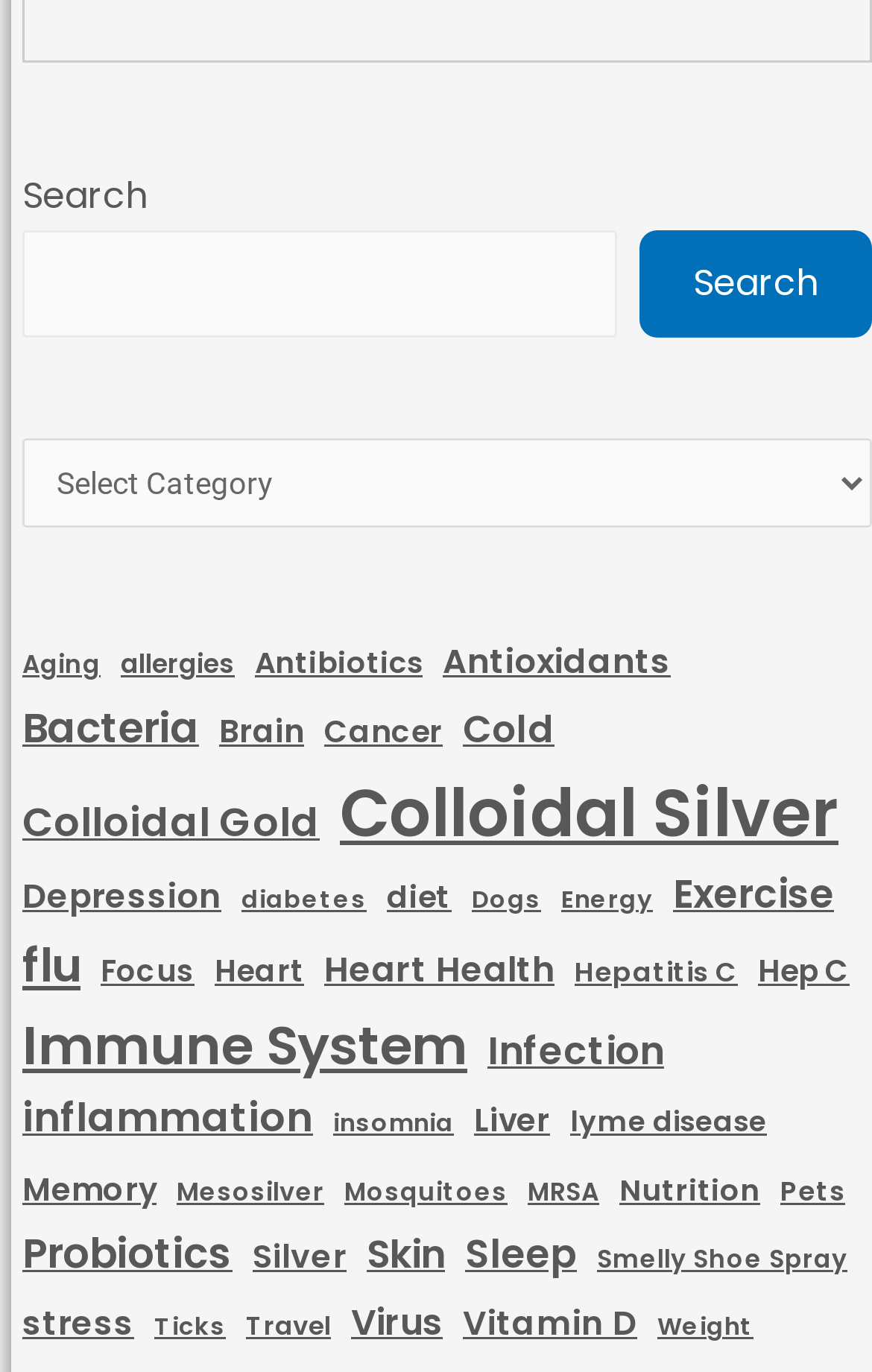How many items are in the 'Immune System' category?
Look at the screenshot and respond with one word or a short phrase.

316